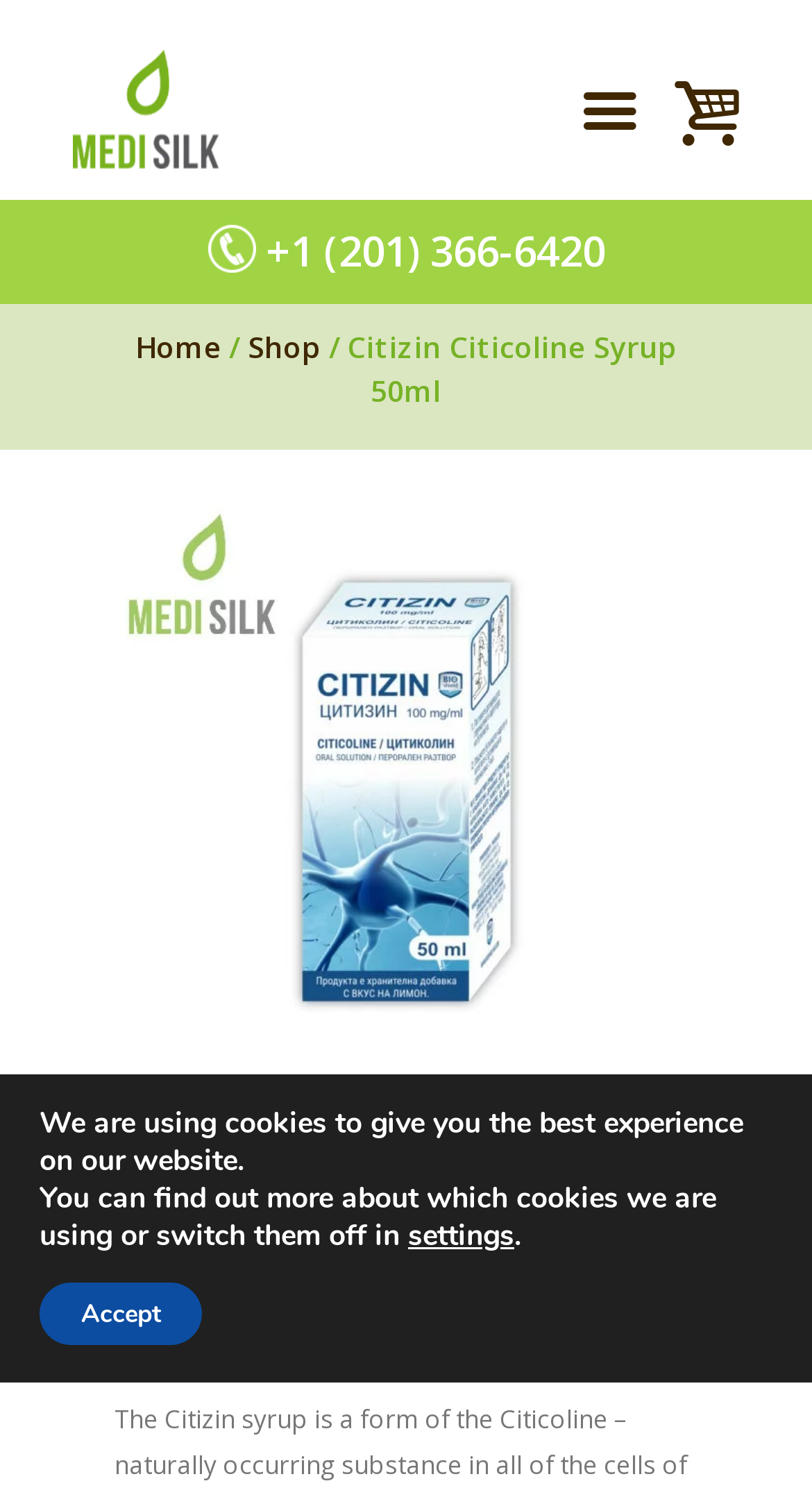Determine the bounding box coordinates (top-left x, top-left y, bottom-right x, bottom-right y) of the UI element described in the following text: title="Contact us on Messenger"

[0.368, 0.856, 0.483, 0.919]